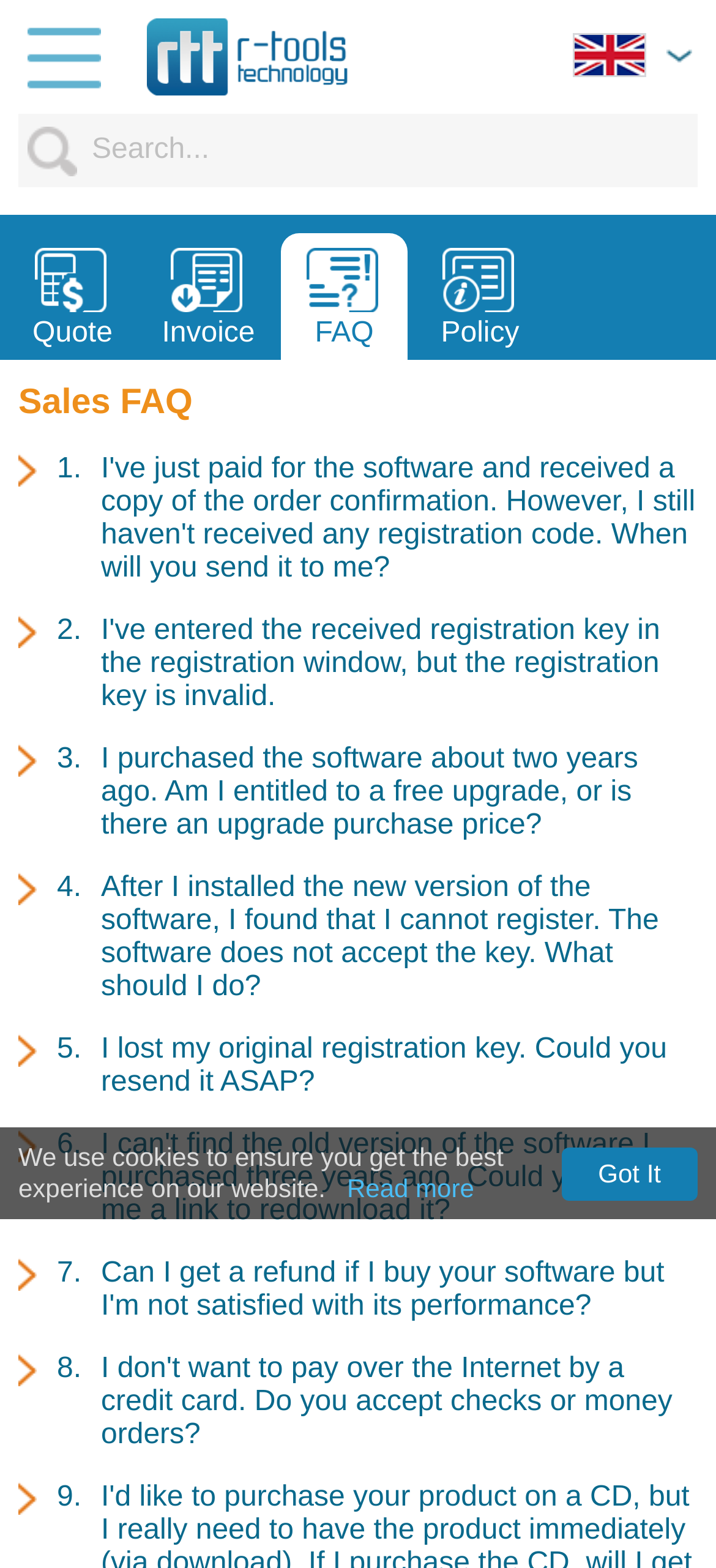Identify the bounding box coordinates of the section that should be clicked to achieve the task described: "Read FAQ 1".

[0.026, 0.271, 0.974, 0.374]